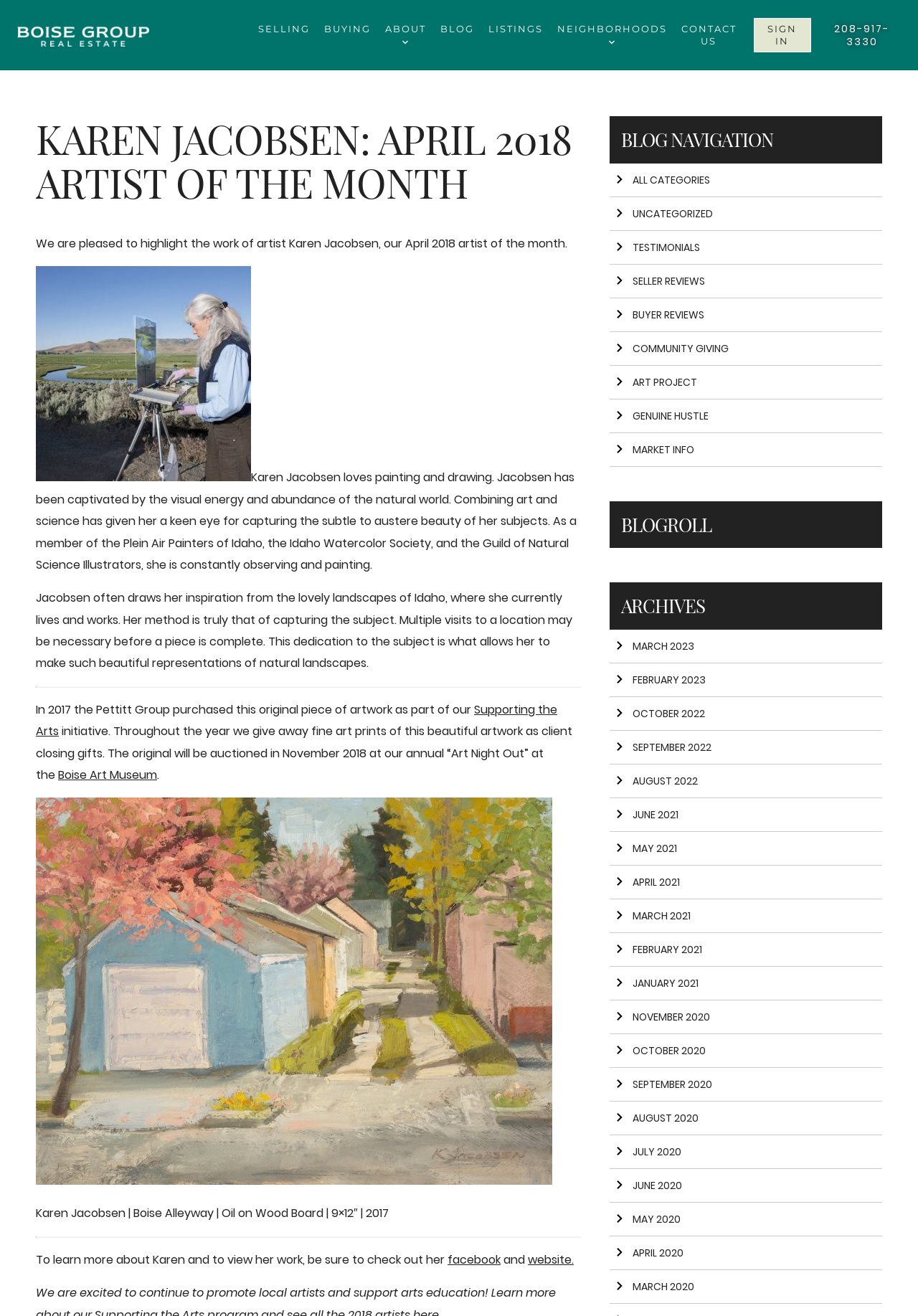Locate the bounding box coordinates of the element that needs to be clicked to carry out the instruction: "Search for products". The coordinates should be given as four float numbers ranging from 0 to 1, i.e., [left, top, right, bottom].

None